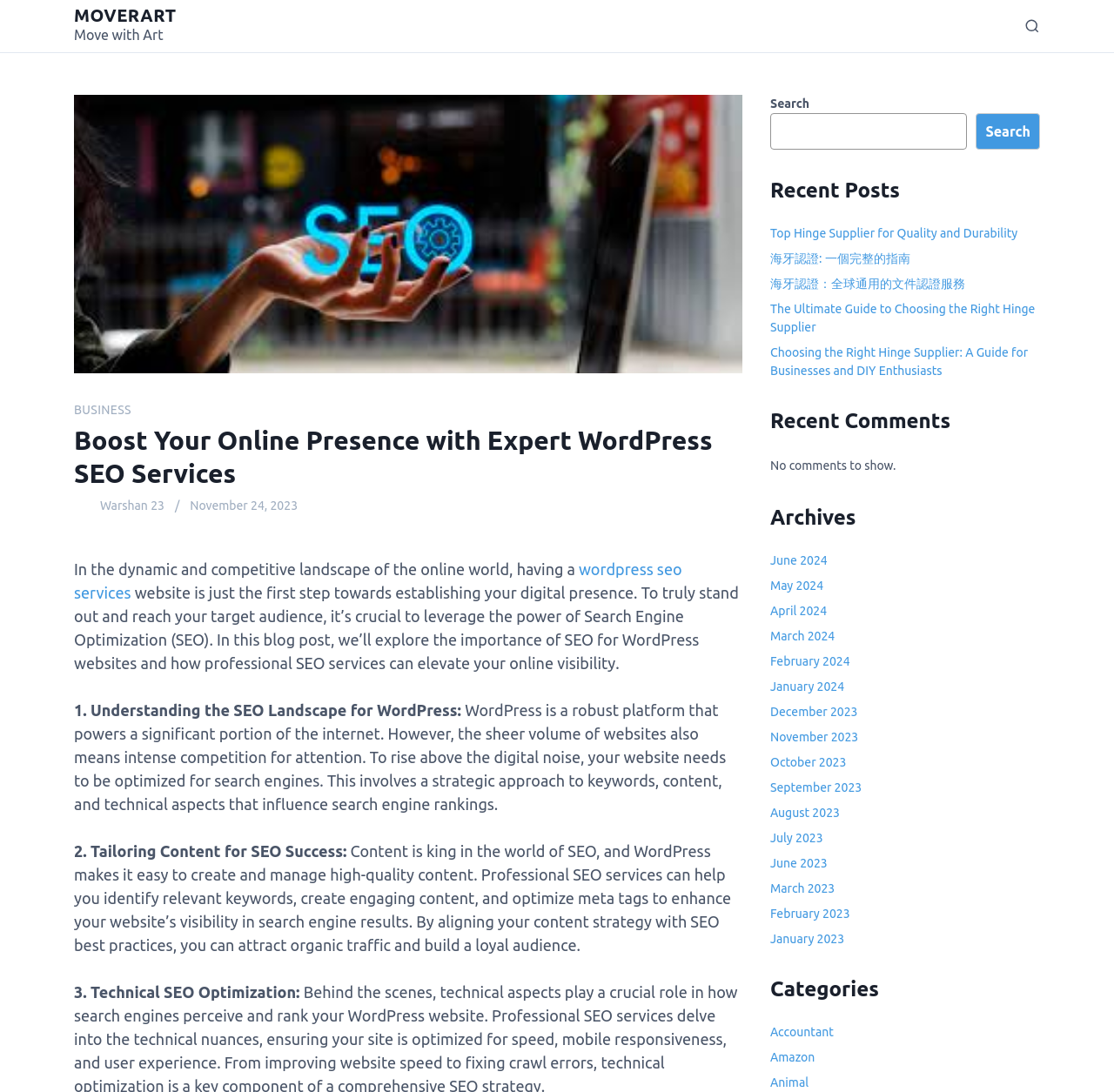Identify the bounding box of the UI element that matches this description: "February 2023".

[0.691, 0.83, 0.763, 0.843]